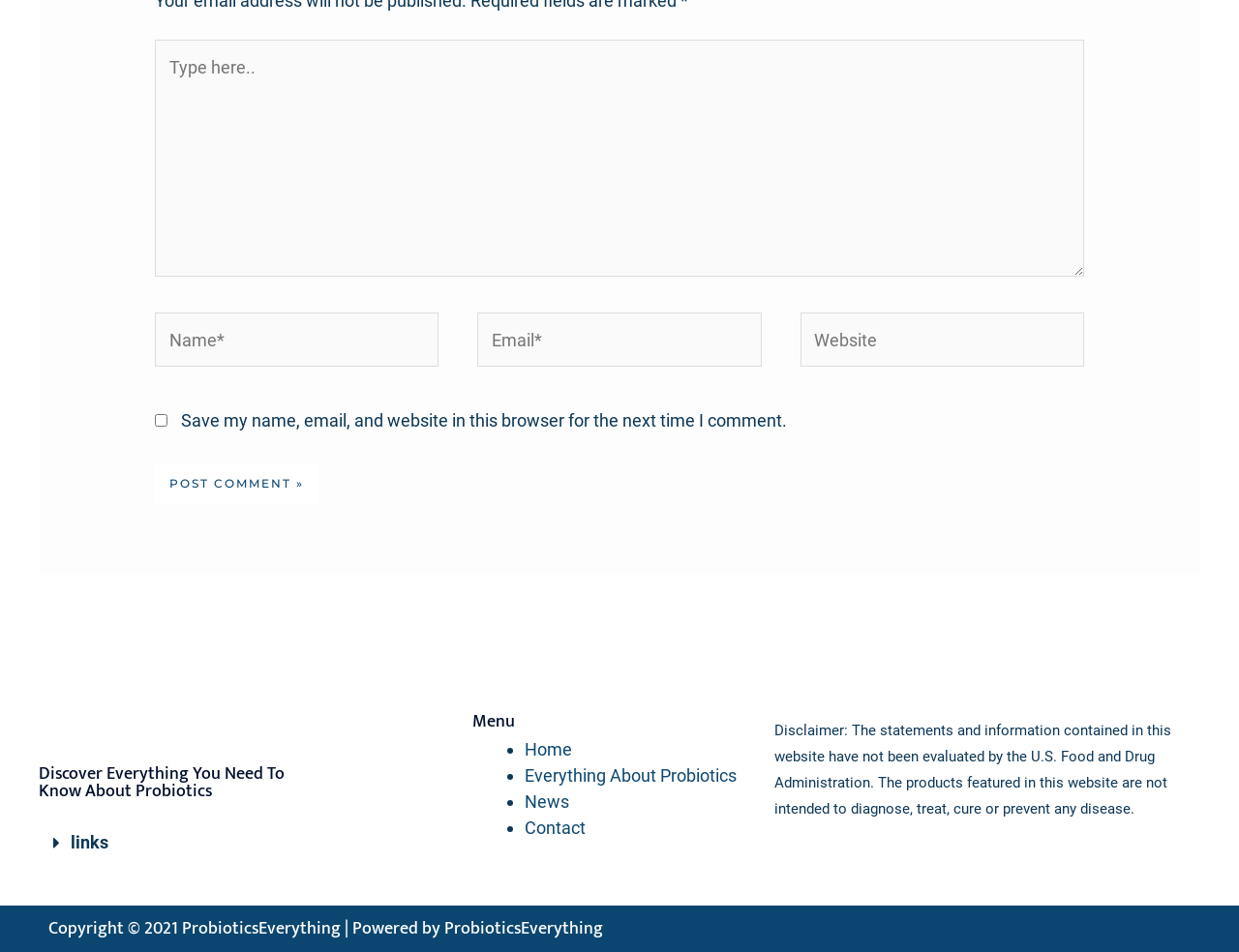Locate the bounding box coordinates of the clickable area needed to fulfill the instruction: "Enter your name".

[0.125, 0.329, 0.354, 0.386]